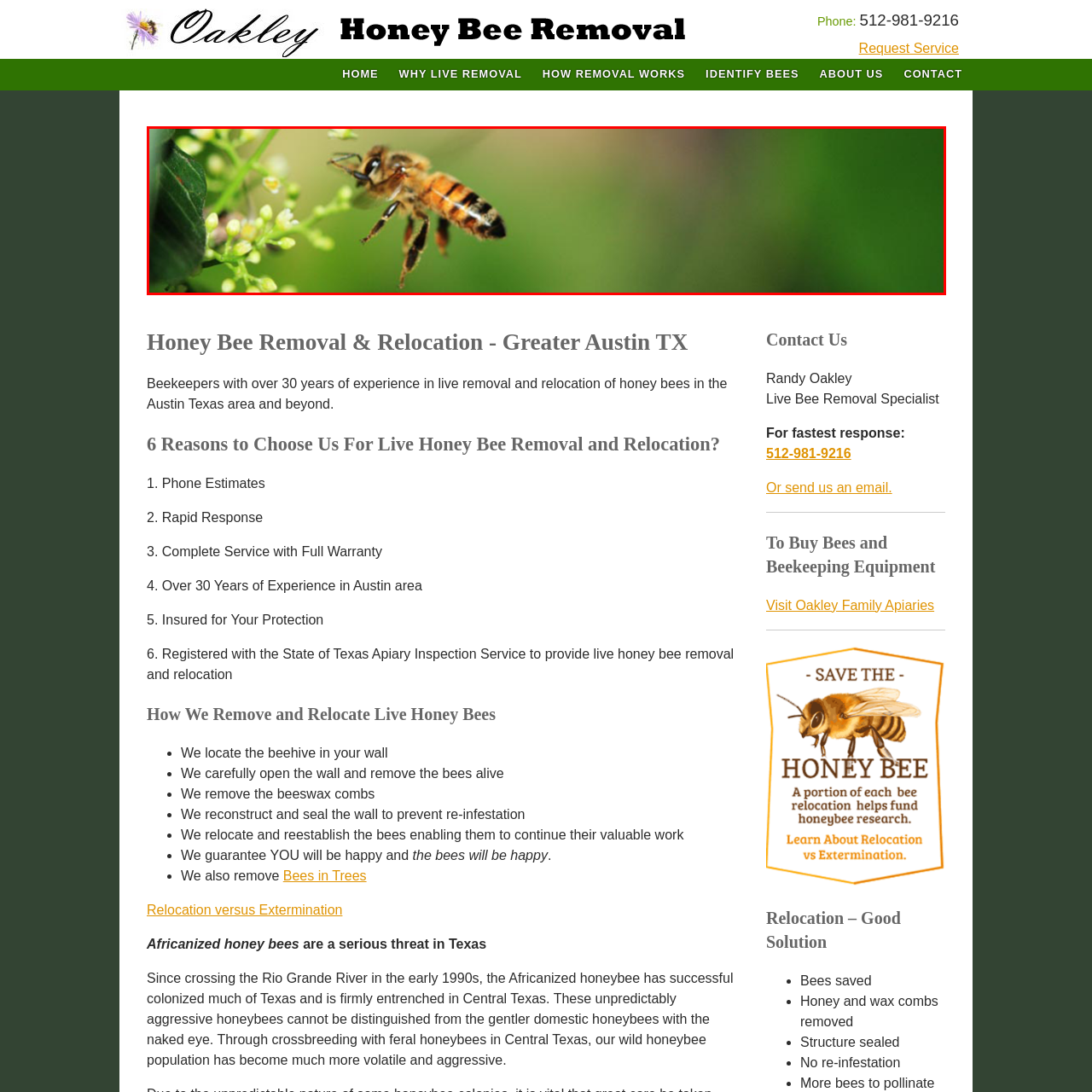Focus on the image within the purple boundary, What is the bee gathering from the flowers? 
Answer briefly using one word or phrase.

Nectar